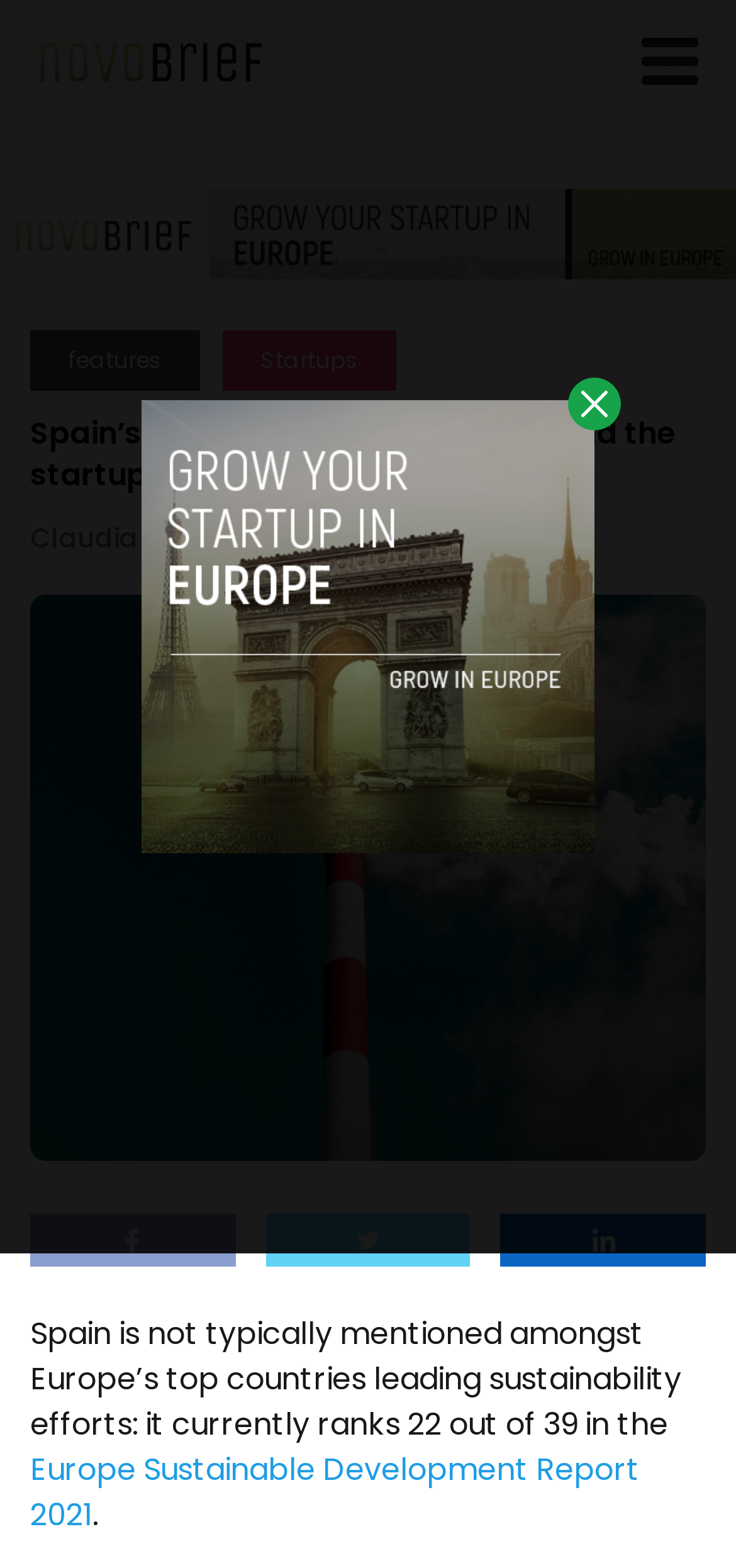Locate the bounding box coordinates of the element's region that should be clicked to carry out the following instruction: "Visit the Novobrief homepage". The coordinates need to be four float numbers between 0 and 1, i.e., [left, top, right, bottom].

[0.051, 0.025, 0.359, 0.054]